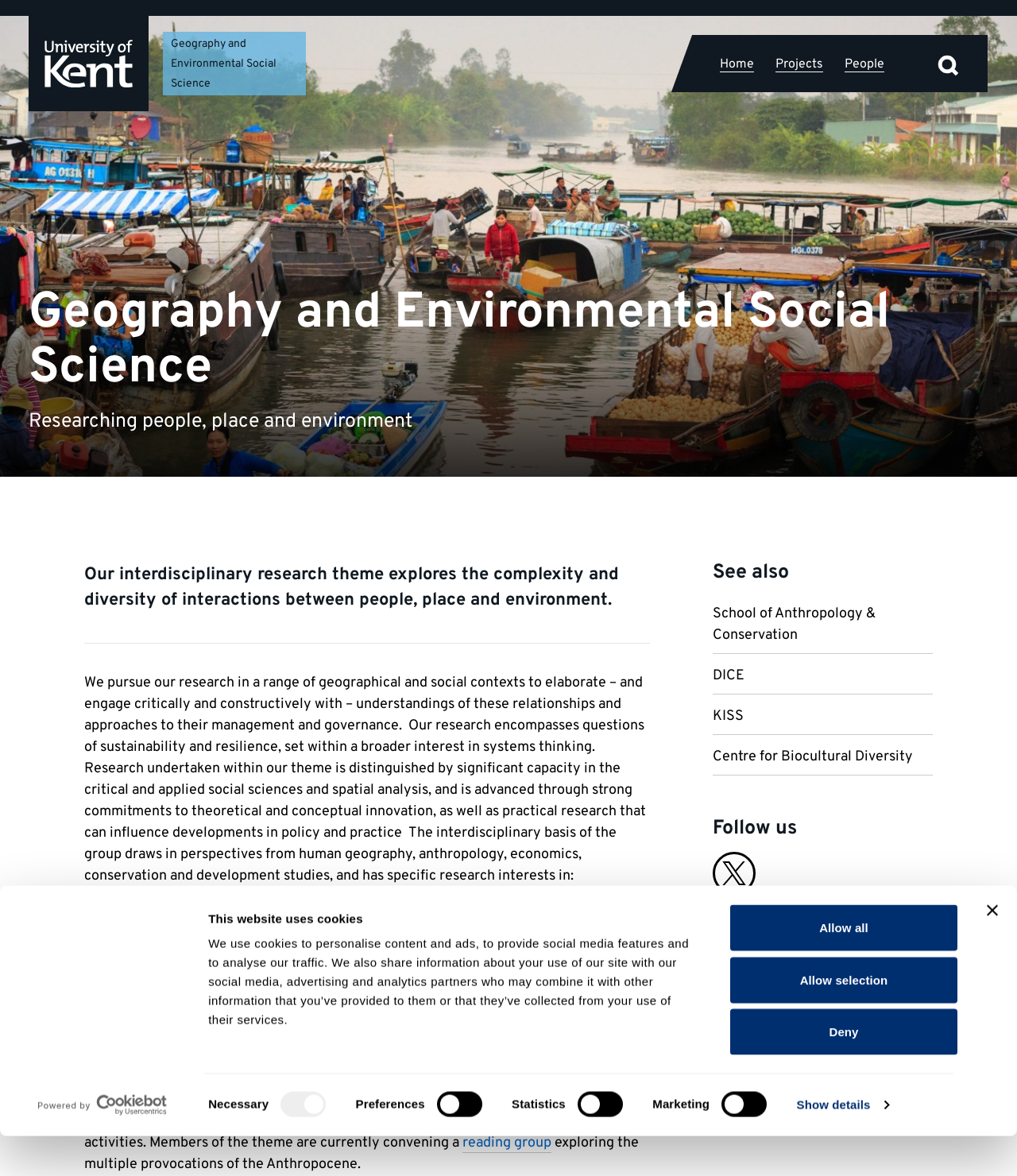Identify the bounding box coordinates of the element that should be clicked to fulfill this task: "Search in the search box". The coordinates should be provided as four float numbers between 0 and 1, i.e., [left, top, right, bottom].

[0.893, 0.03, 0.971, 0.078]